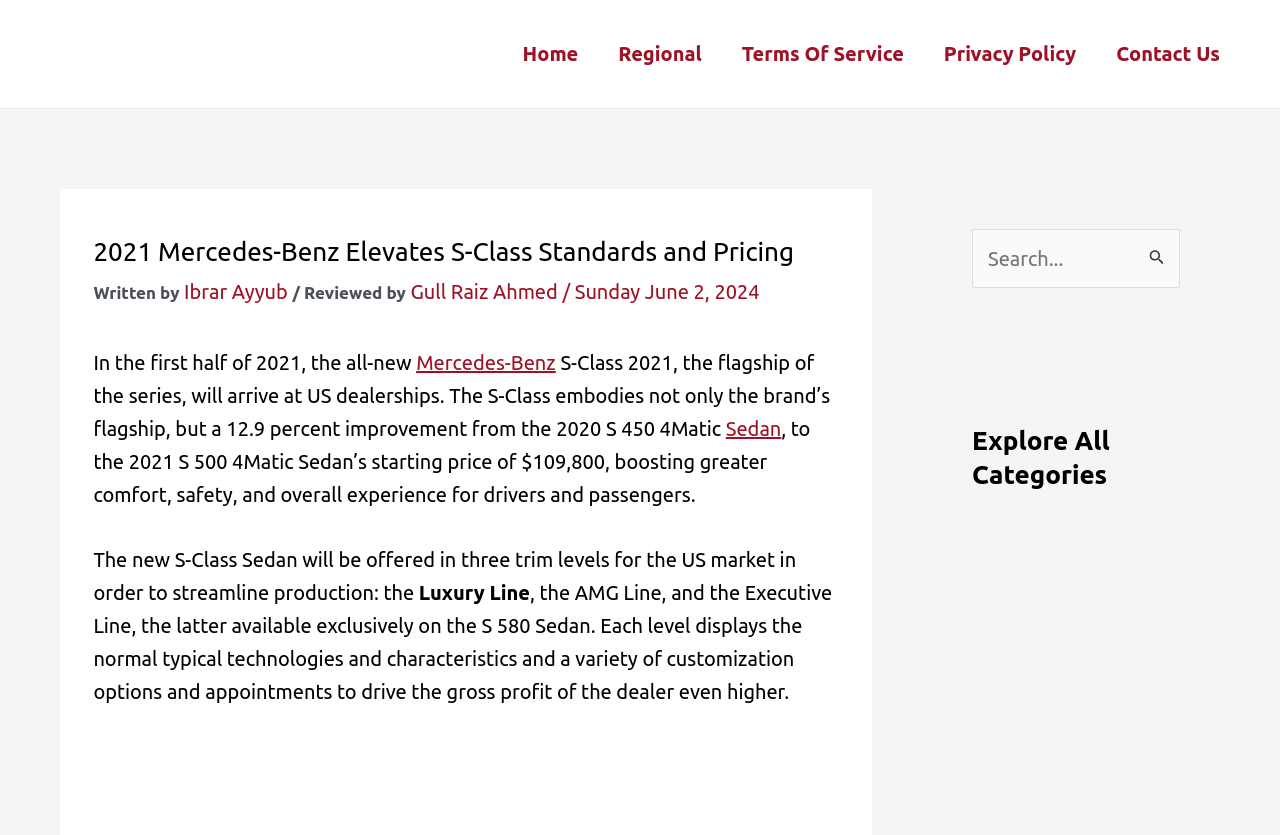From the element description: "Privacy Policy", extract the bounding box coordinates of the UI element. The coordinates should be expressed as four float numbers between 0 and 1, in the order [left, top, right, bottom].

[0.722, 0.023, 0.856, 0.107]